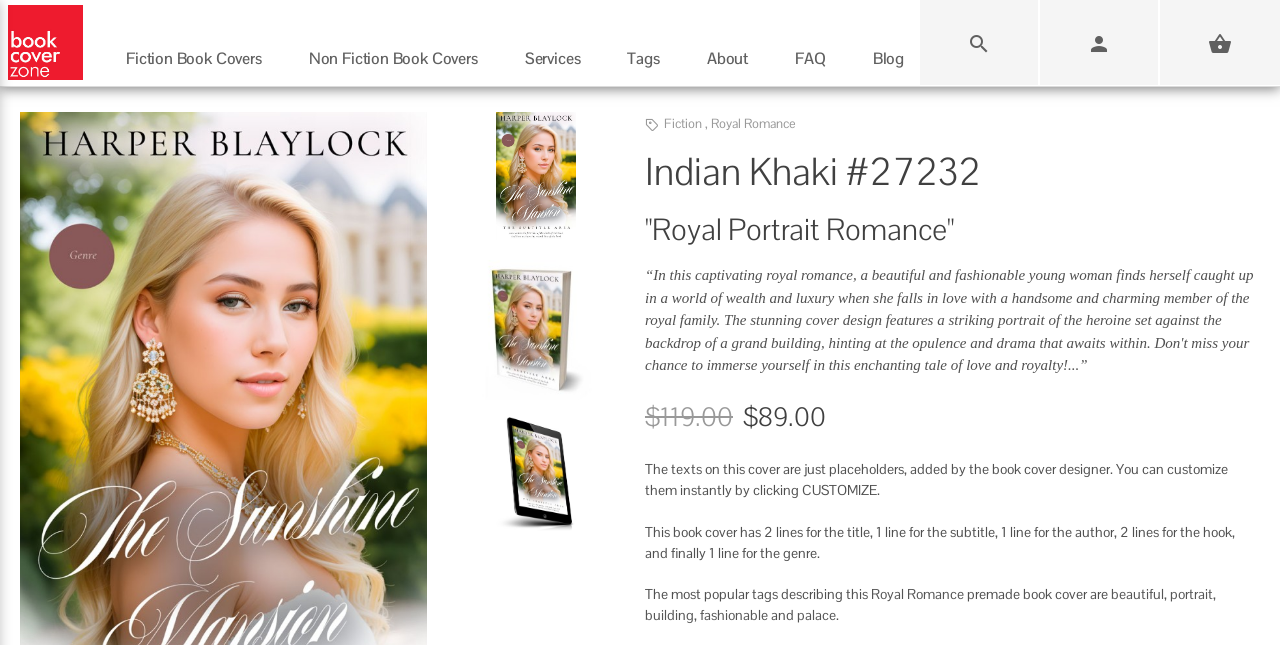Please identify the bounding box coordinates for the region that you need to click to follow this instruction: "Learn more about the author".

None